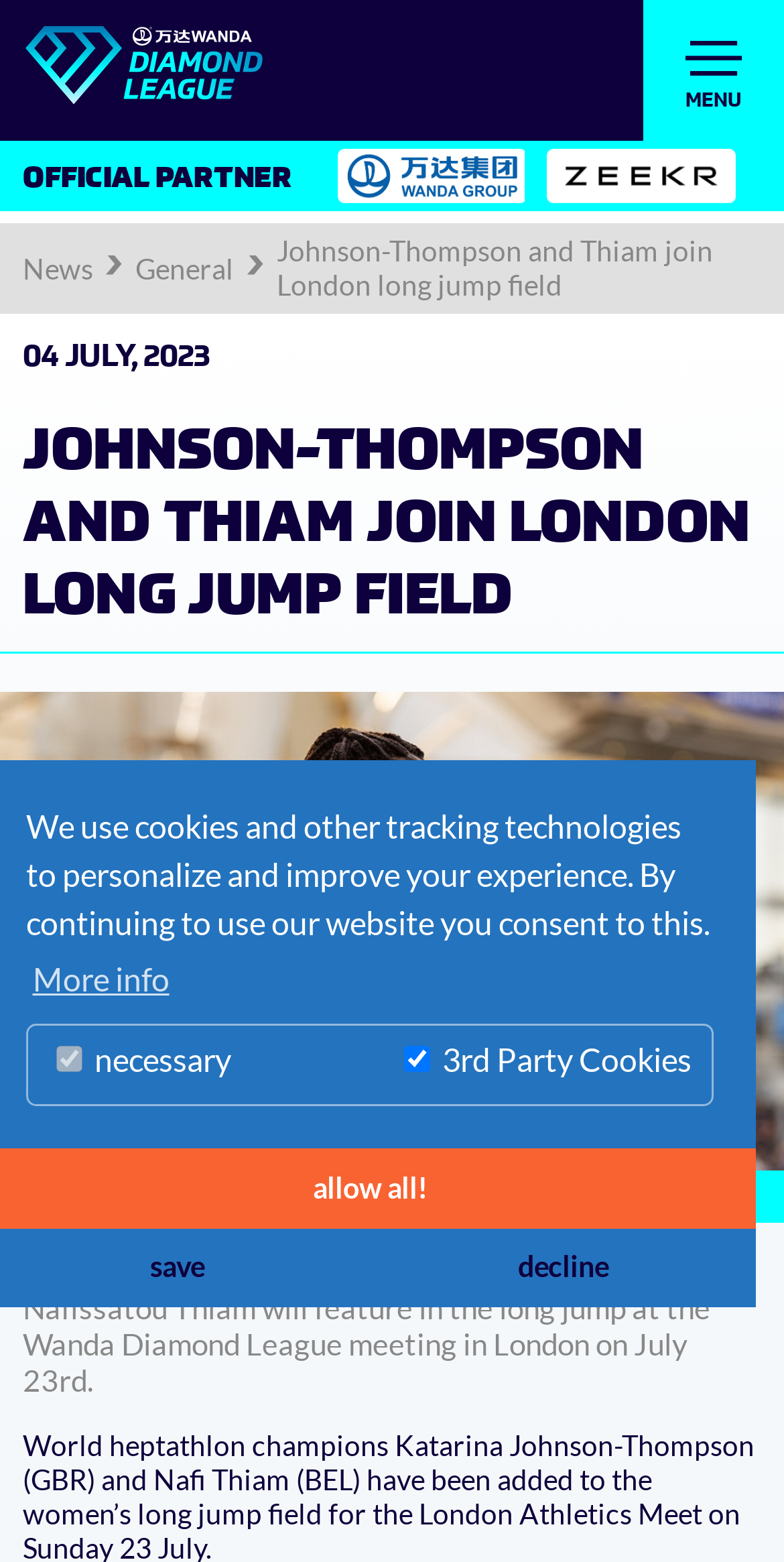Review the image closely and give a comprehensive answer to the question: What is the name of the photographer who took the photo?

I found this answer by reading the text 'Photo: Chiara Montesano' which is located below the main image on the webpage.